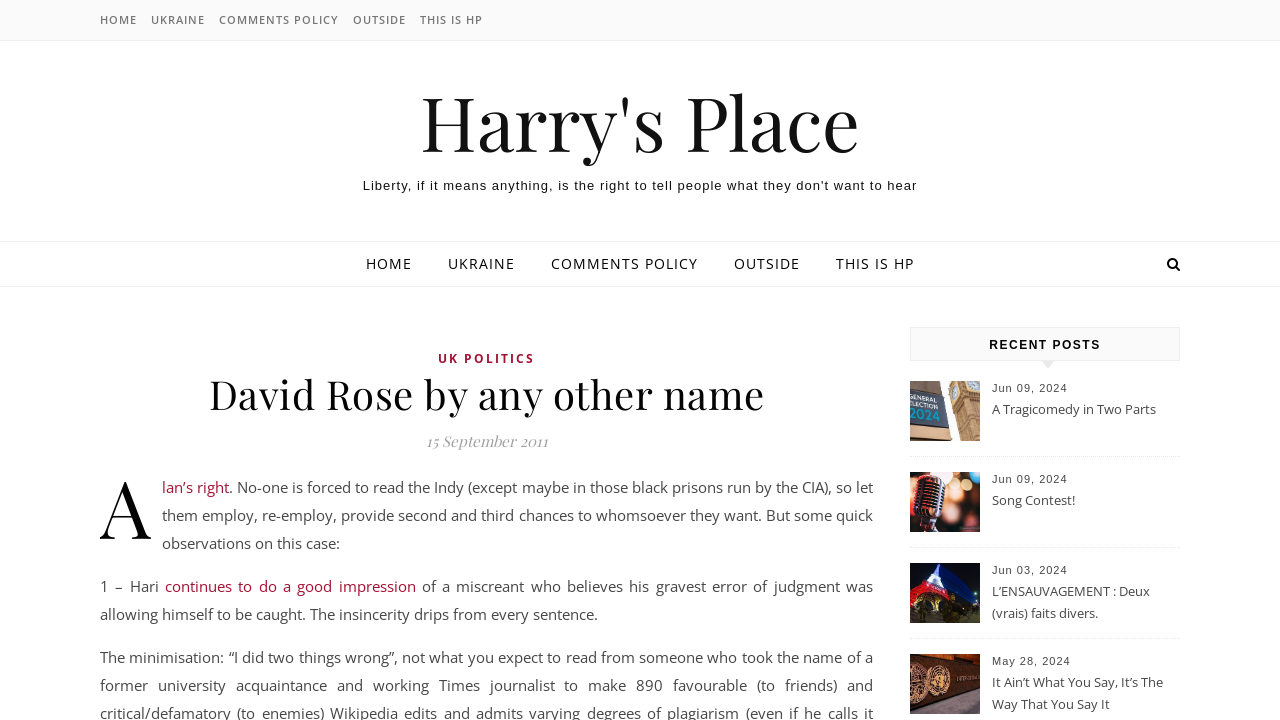What is the date of the main article?
Look at the image and provide a detailed response to the question.

The date of the main article can be determined by looking at the StaticText '15 September 2011' with bounding box coordinates [0.332, 0.598, 0.428, 0.626] which is located near the heading 'David Rose by any other name'.